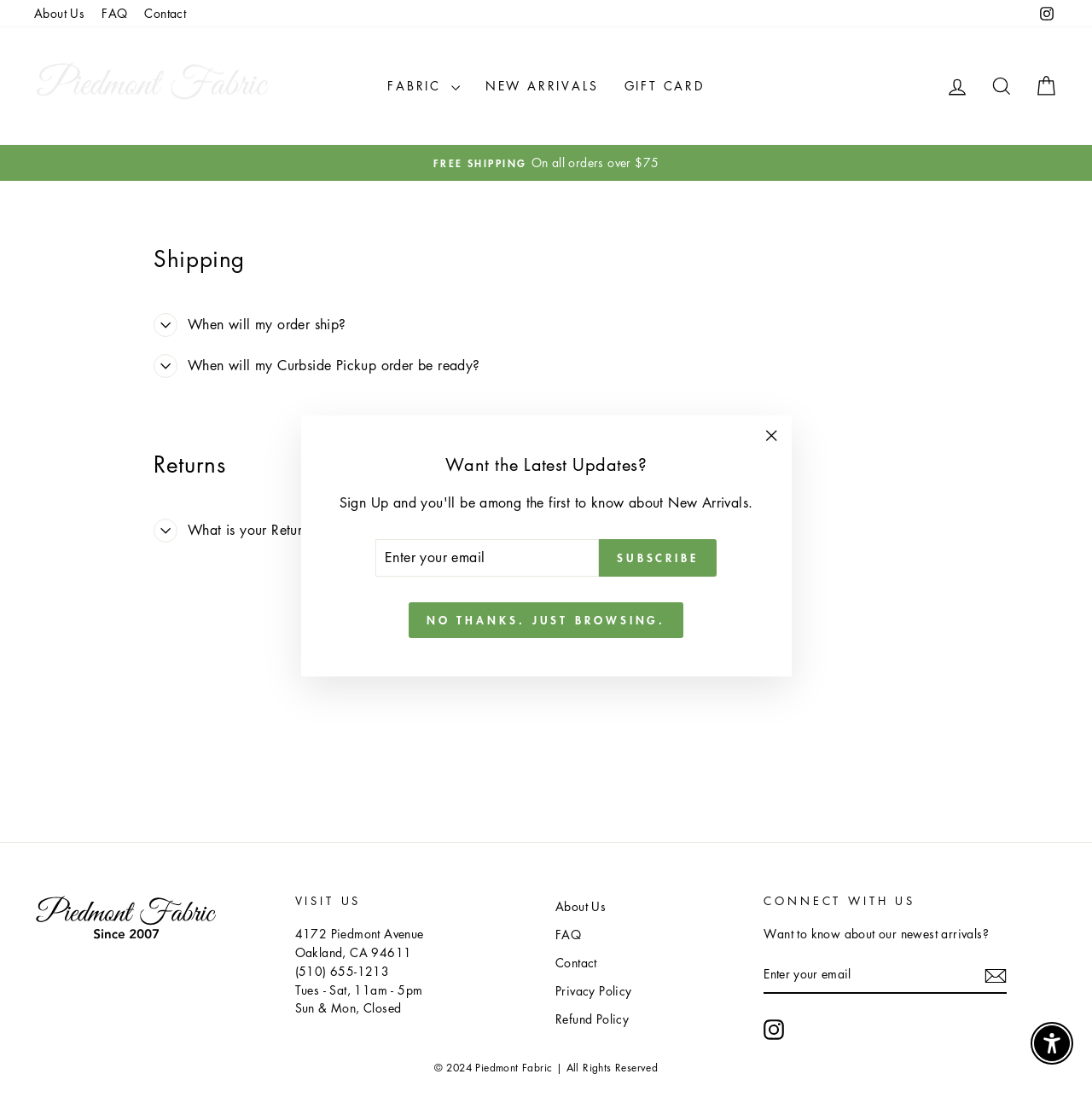Locate the bounding box coordinates of the element's region that should be clicked to carry out the following instruction: "Log in to your account". The coordinates need to be four float numbers between 0 and 1, i.e., [left, top, right, bottom].

[0.856, 0.061, 0.897, 0.094]